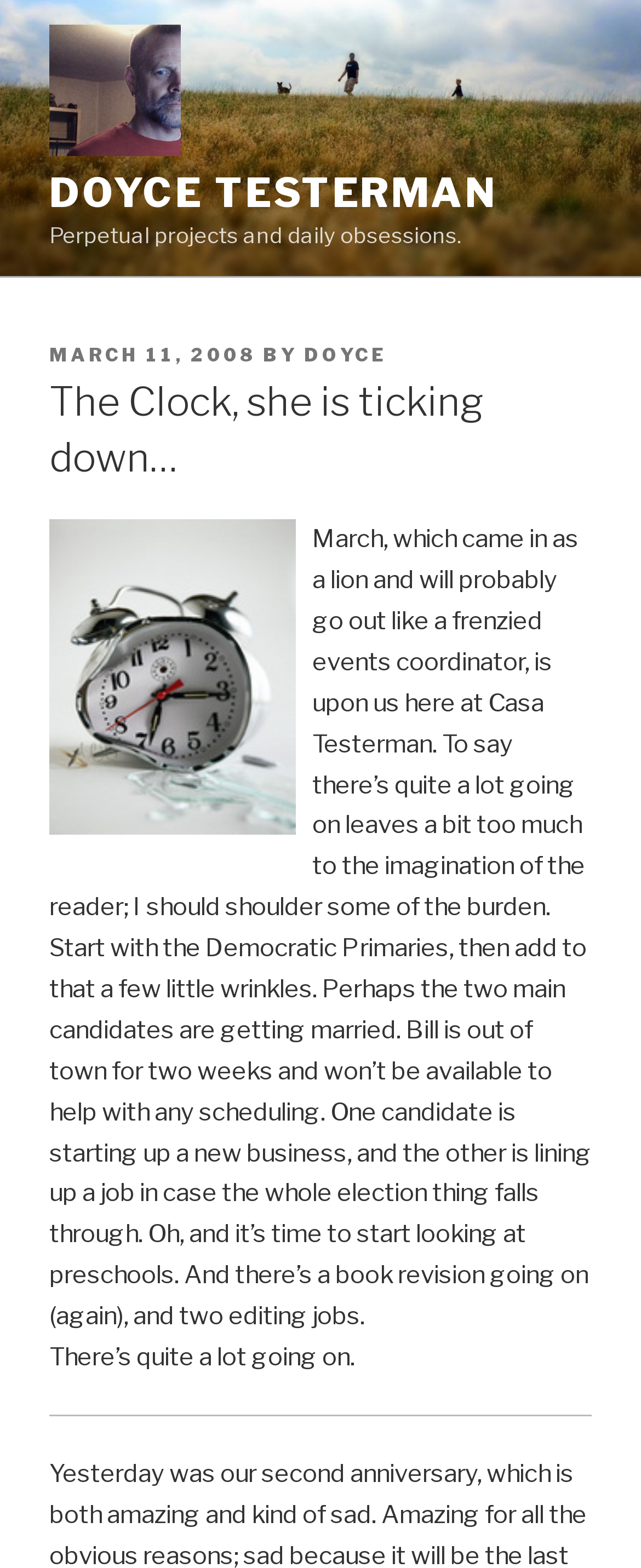What is the tone of the post?
Please provide a single word or phrase as your answer based on the image.

Humorous